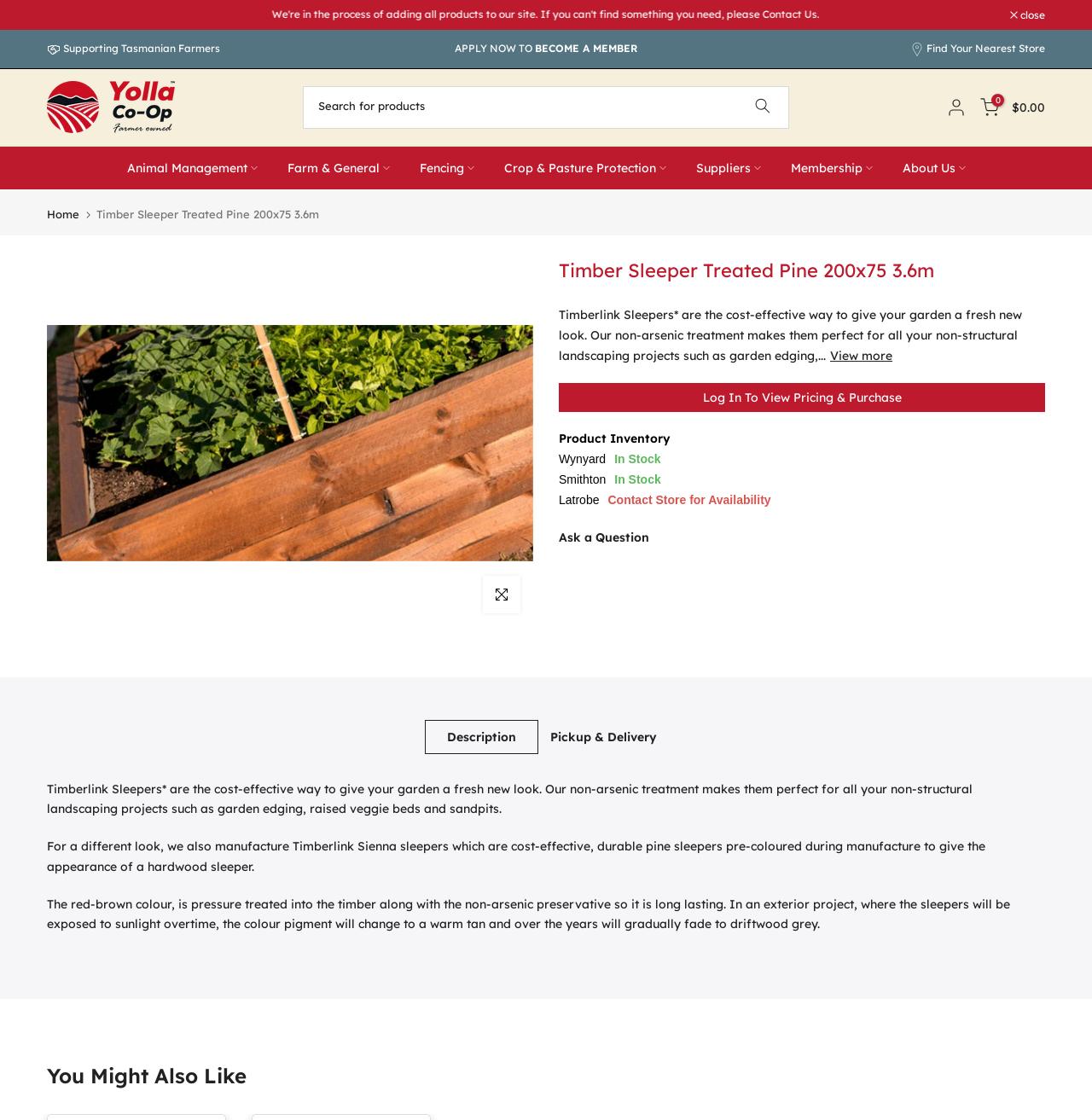Based on the element description: "Fencing", identify the bounding box coordinates for this UI element. The coordinates must be four float numbers between 0 and 1, listed as [left, top, right, bottom].

[0.37, 0.141, 0.448, 0.159]